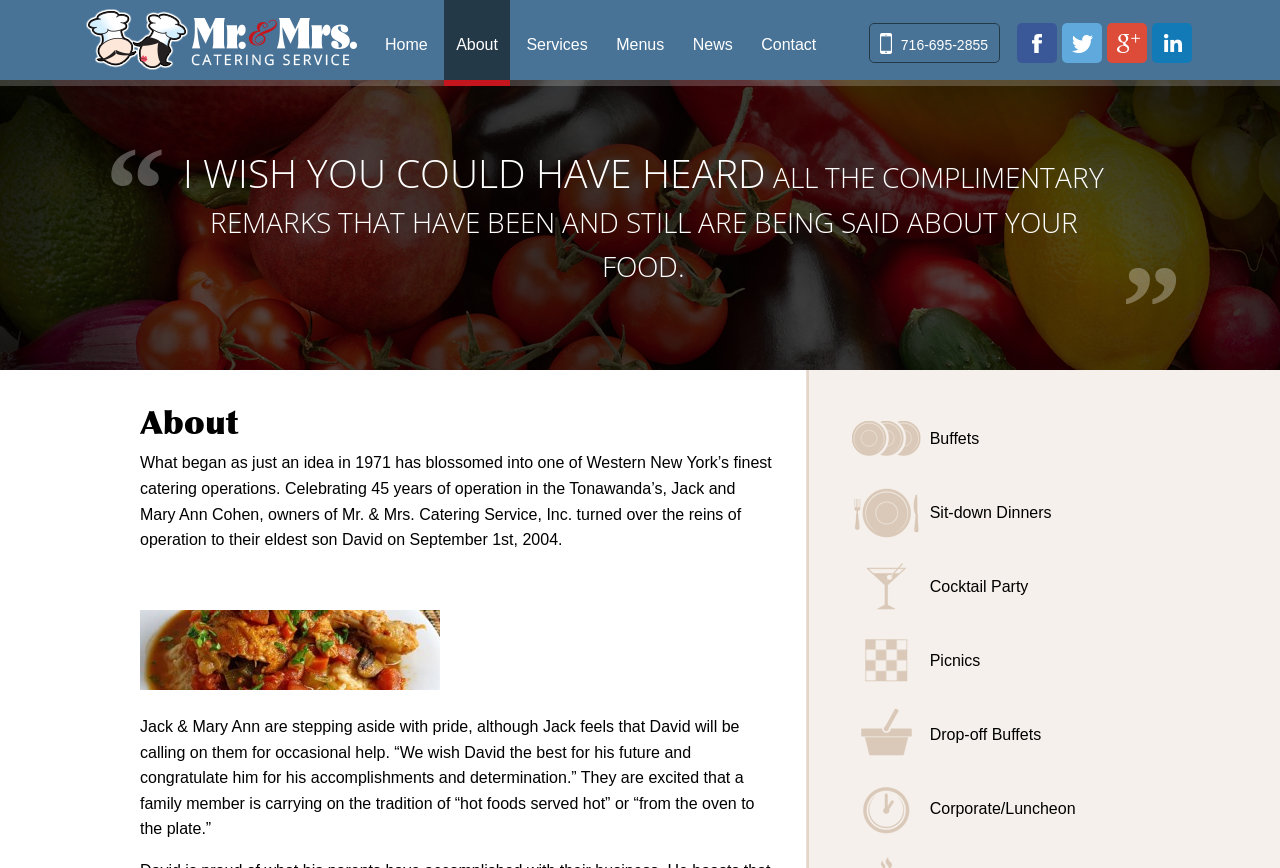What is the name of the catering service?
Using the information from the image, answer the question thoroughly.

The name of the catering service can be found in the header section of the webpage, where it is written as 'Mr & Mrs Catering' in a heading element.